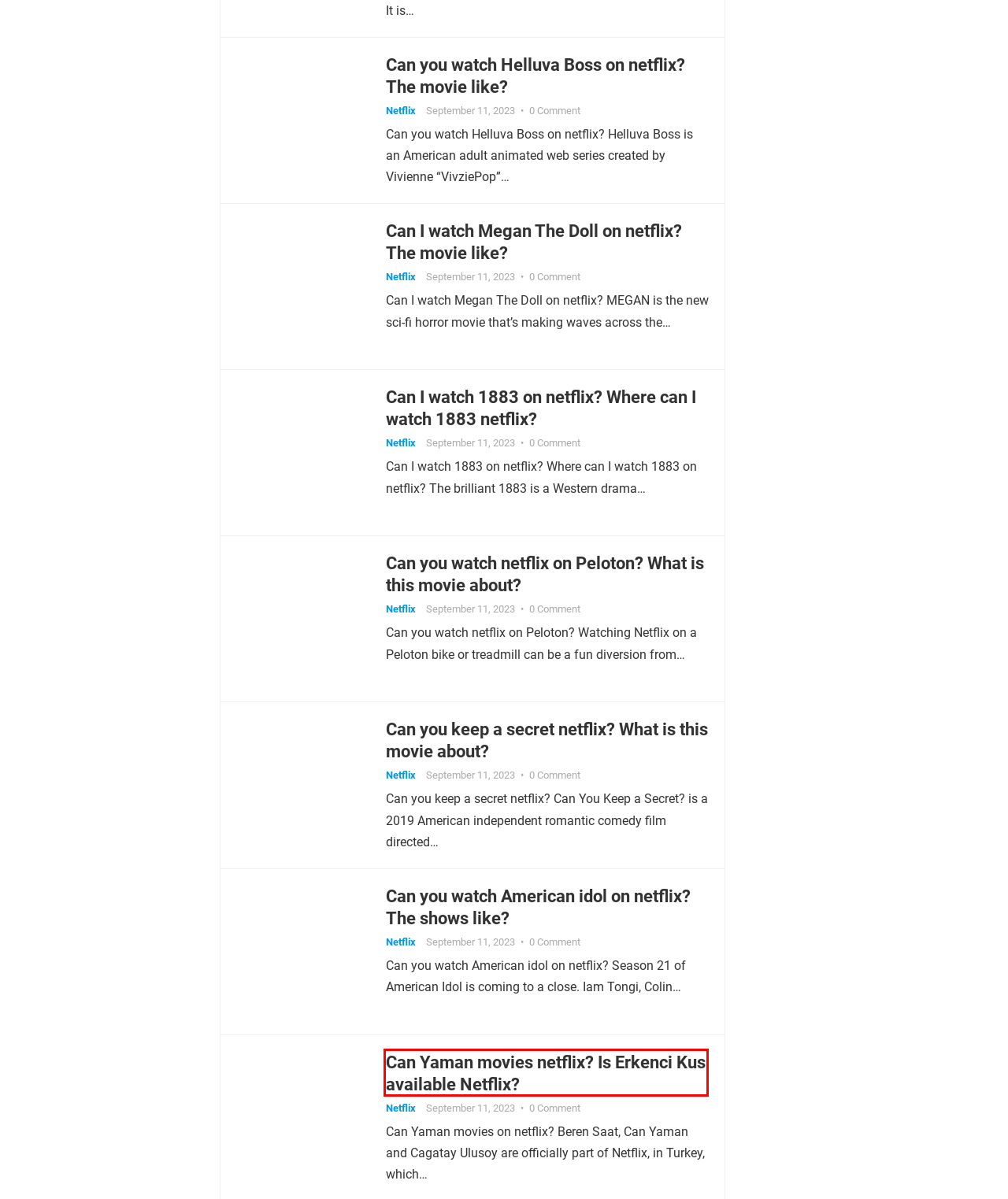Examine the screenshot of a webpage with a red bounding box around a UI element. Your task is to identify the webpage description that best corresponds to the new webpage after clicking the specified element. The given options are:
A. Can Yaman movies netflix? Is Erkenci Kus available Netflix?
B. Can you watch netflix on Peloton? What is this movie about?
C. Disney - Kea Blogs
D. Can I watch Megan The Doll on netflix? The movie like?
E. Can you keep a secret netflix? What is this movie about?
F. Can I watch 1883 on netflix? Where can I watch 1883 netflix?
G. Can you watch Helluva Boss on netflix? The movie like?
H. Can you watch American idol on netflix? The shows like?

A